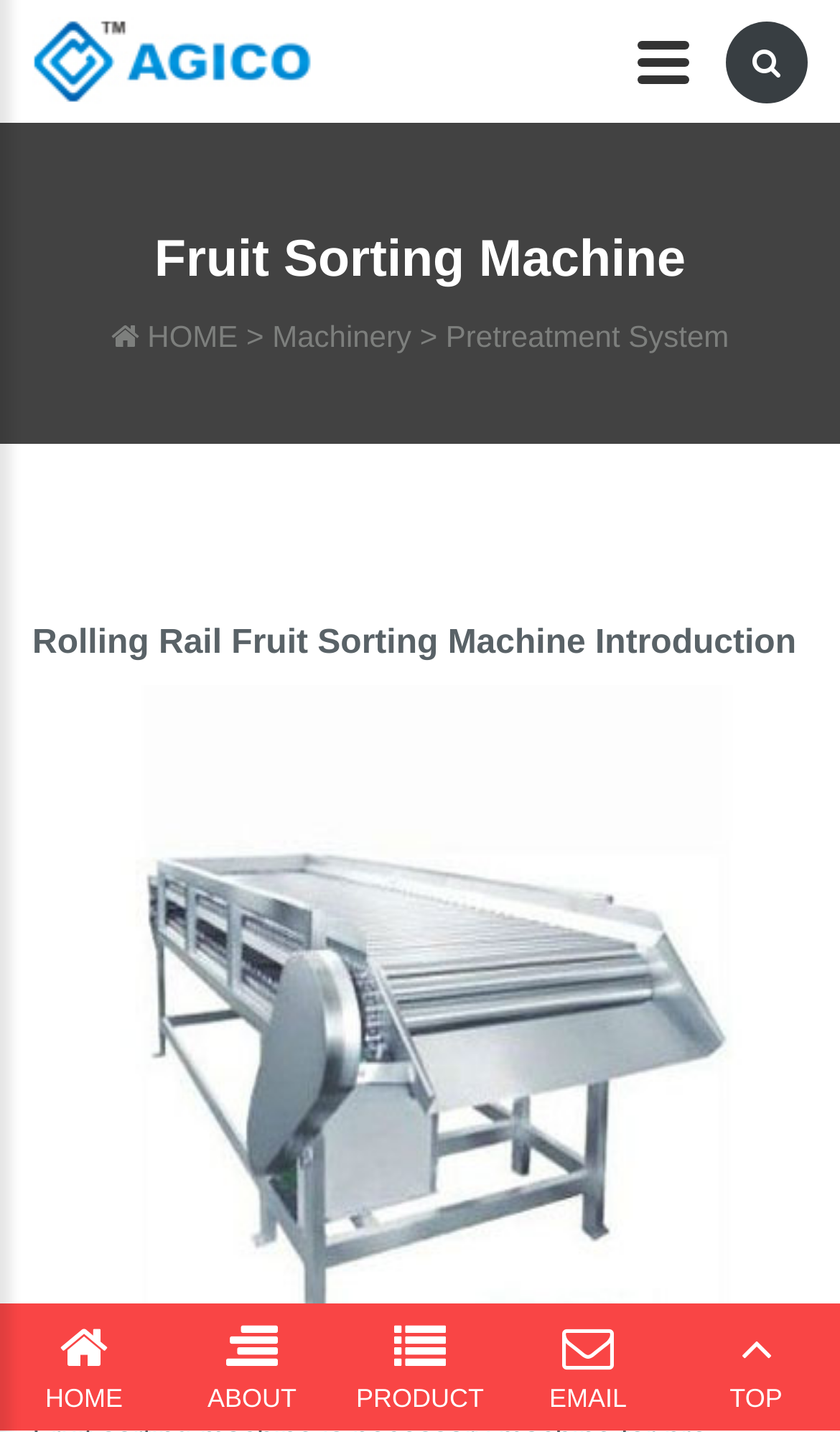Extract the main title from the webpage.

Fruit Sorting Machine